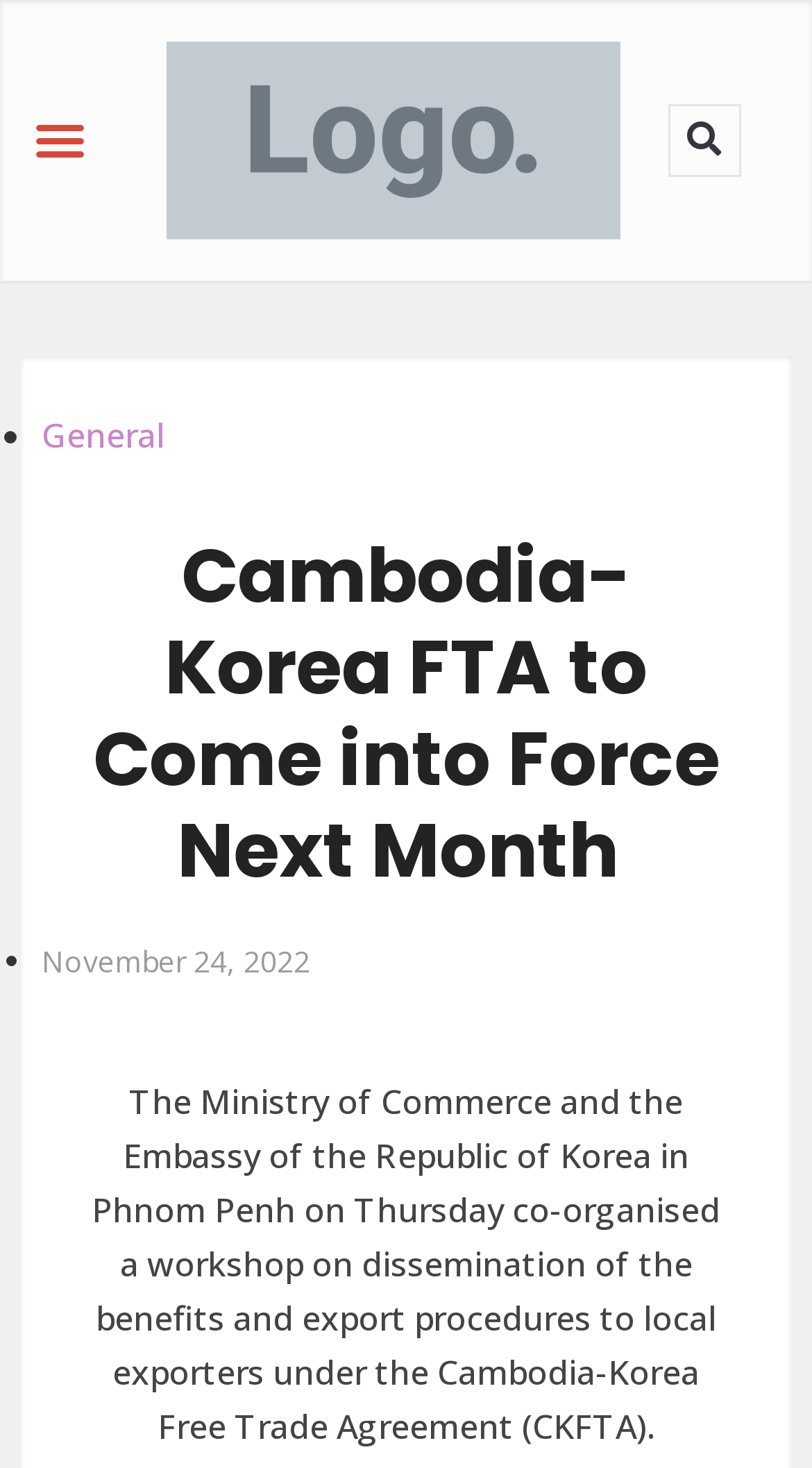What is the location of the Embassy of the Republic of Korea?
Look at the image and provide a short answer using one word or a phrase.

Phnom Penh